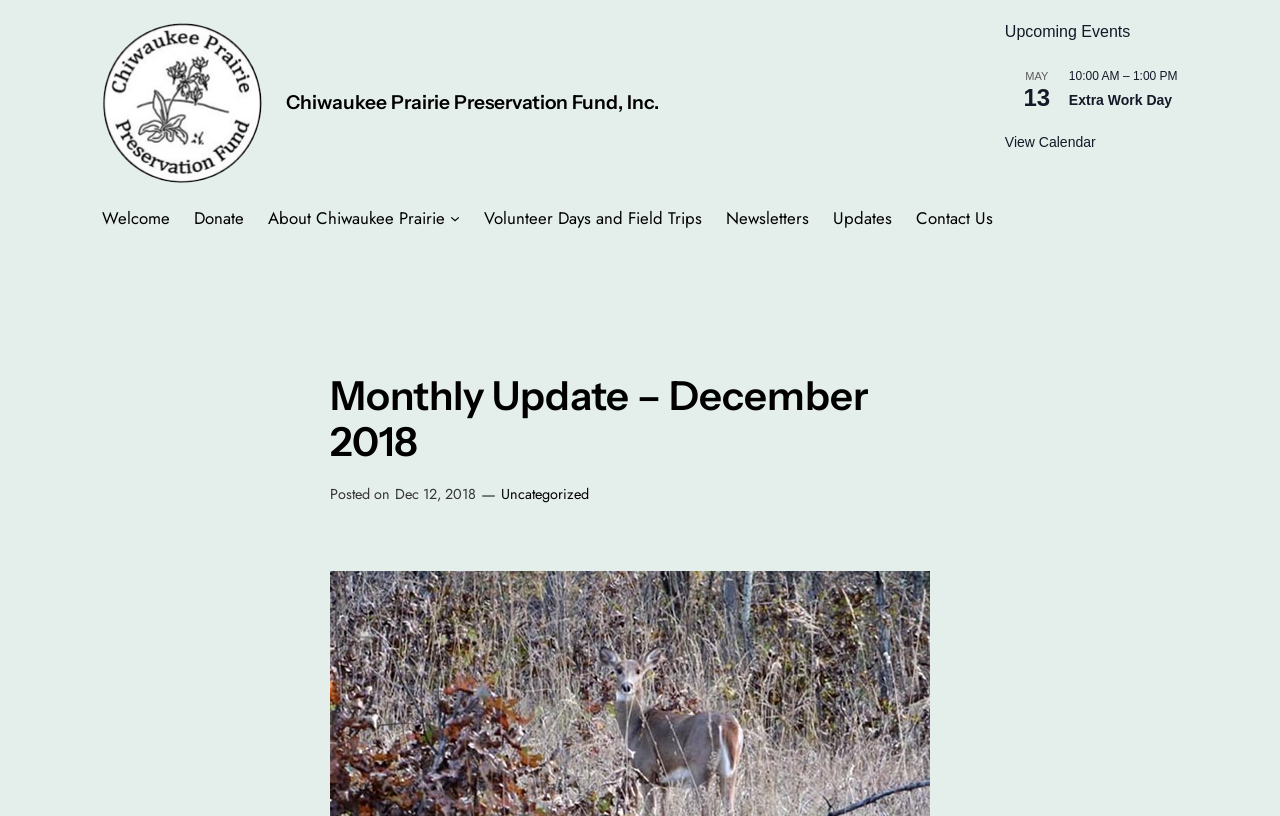What is the time of the Extra Work Day event?
Analyze the image and provide a thorough answer to the question.

The time of the Extra Work Day event can be found in the section 'Upcoming Events' where it is written as '10:00 AM – 1:00 PM'.